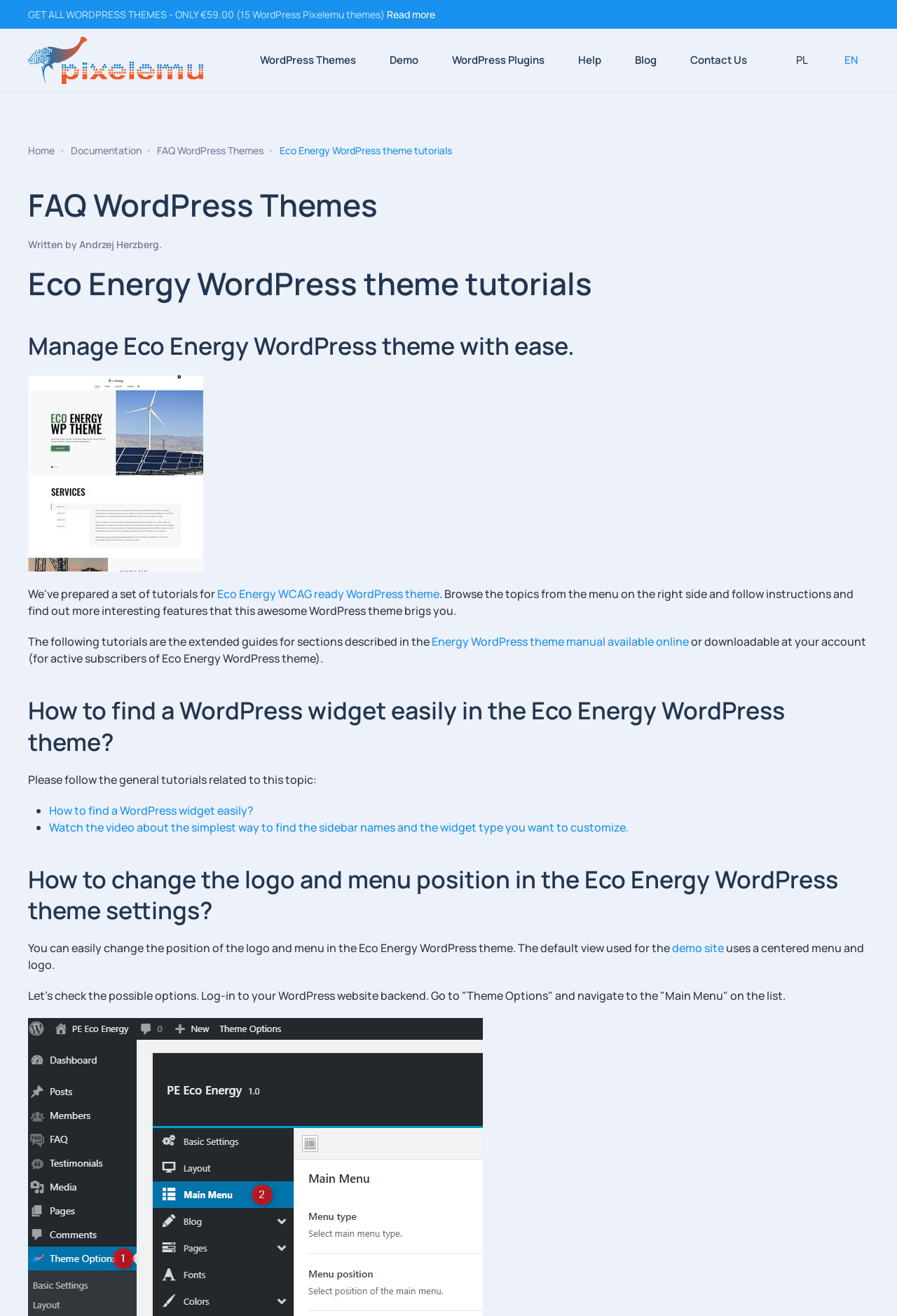Determine the bounding box coordinates of the clickable element to complete this instruction: "Click the link to learn more about Allegany County Cornell Cooperative Extension". Provide the coordinates in the format of four float numbers between 0 and 1, [left, top, right, bottom].

None